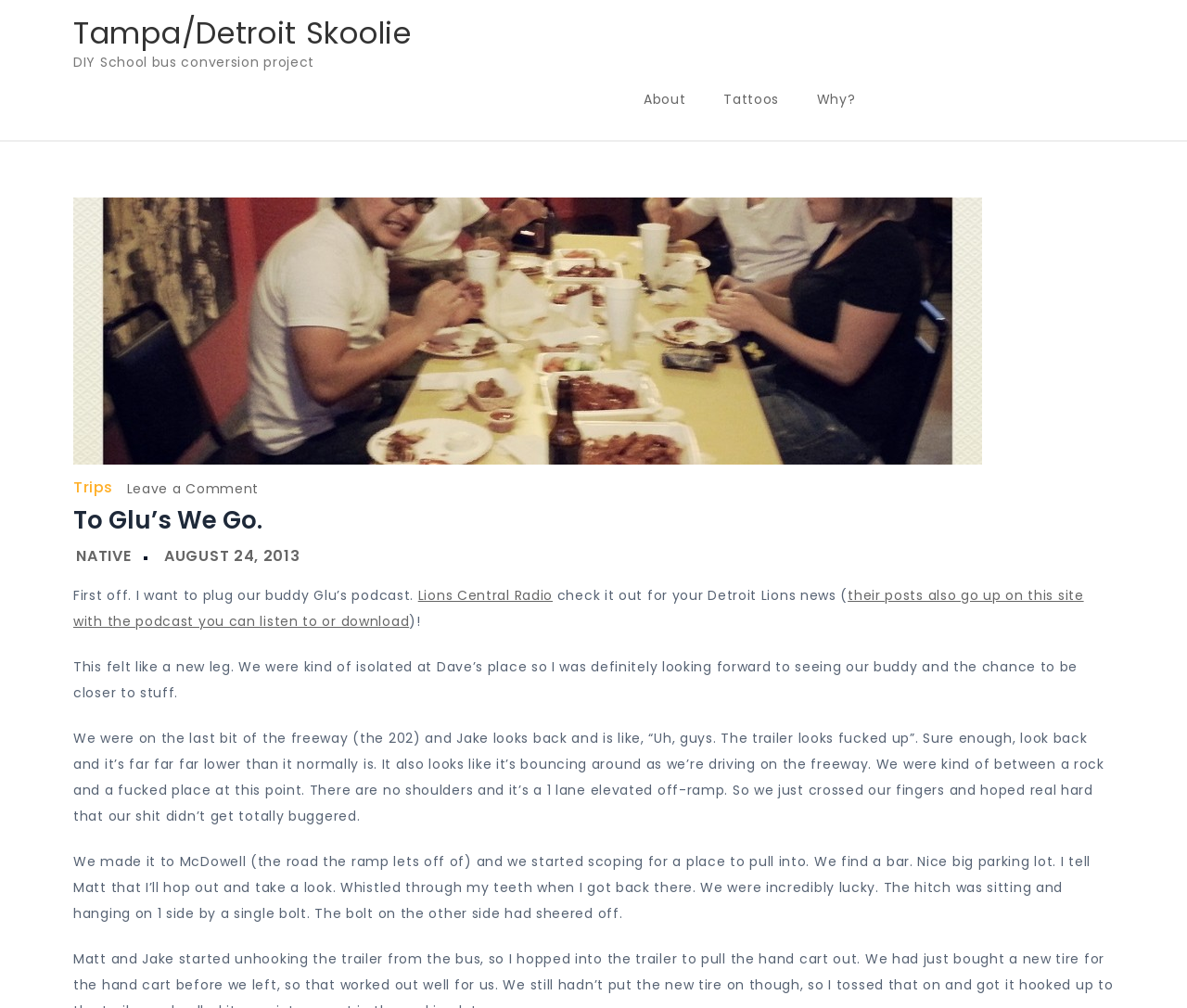Please provide a one-word or short phrase answer to the question:
What happened to the trailer on the freeway?

It looked fucked up